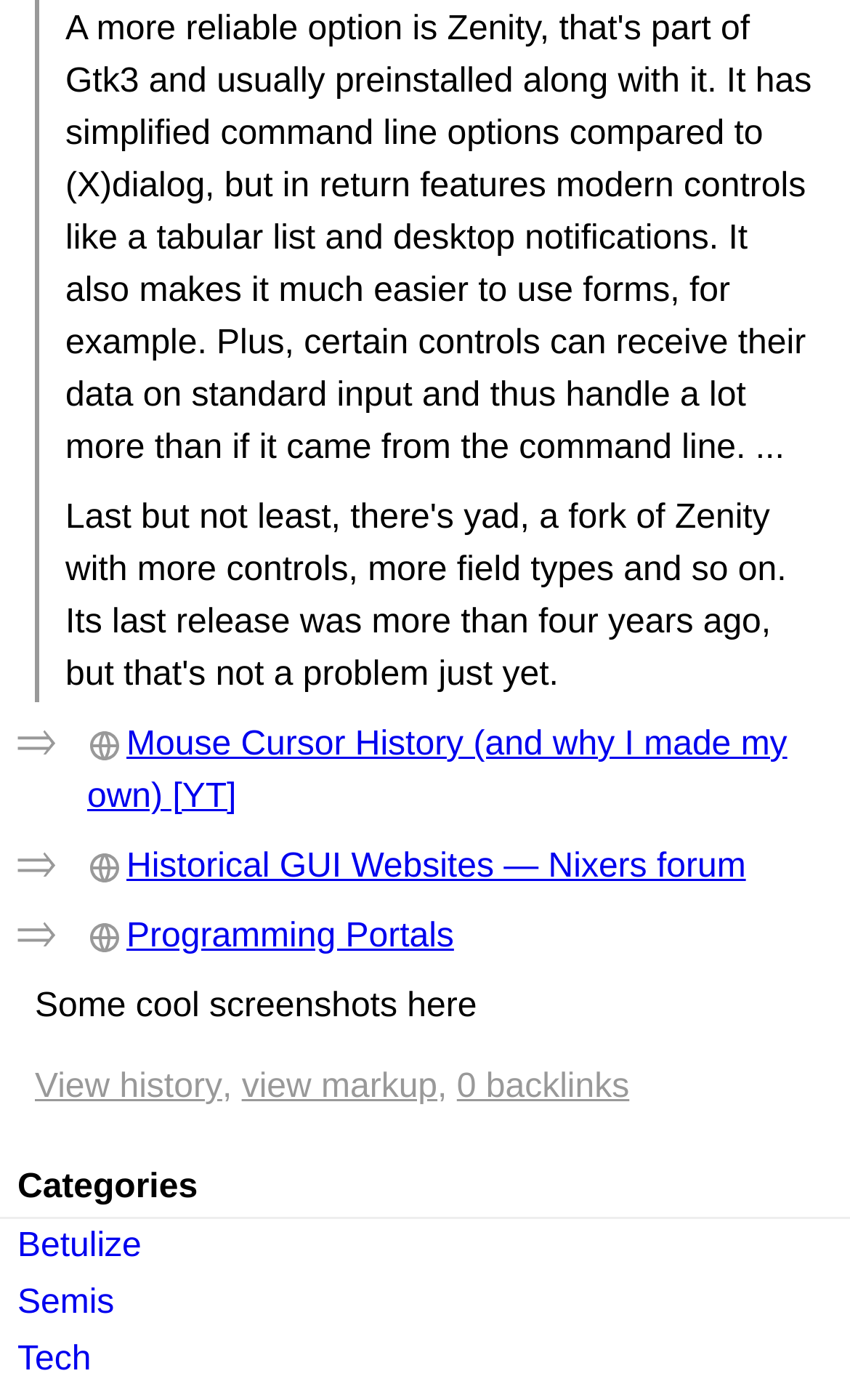What is the text above the 'View history' link?
Answer briefly with a single word or phrase based on the image.

Some cool screenshots here